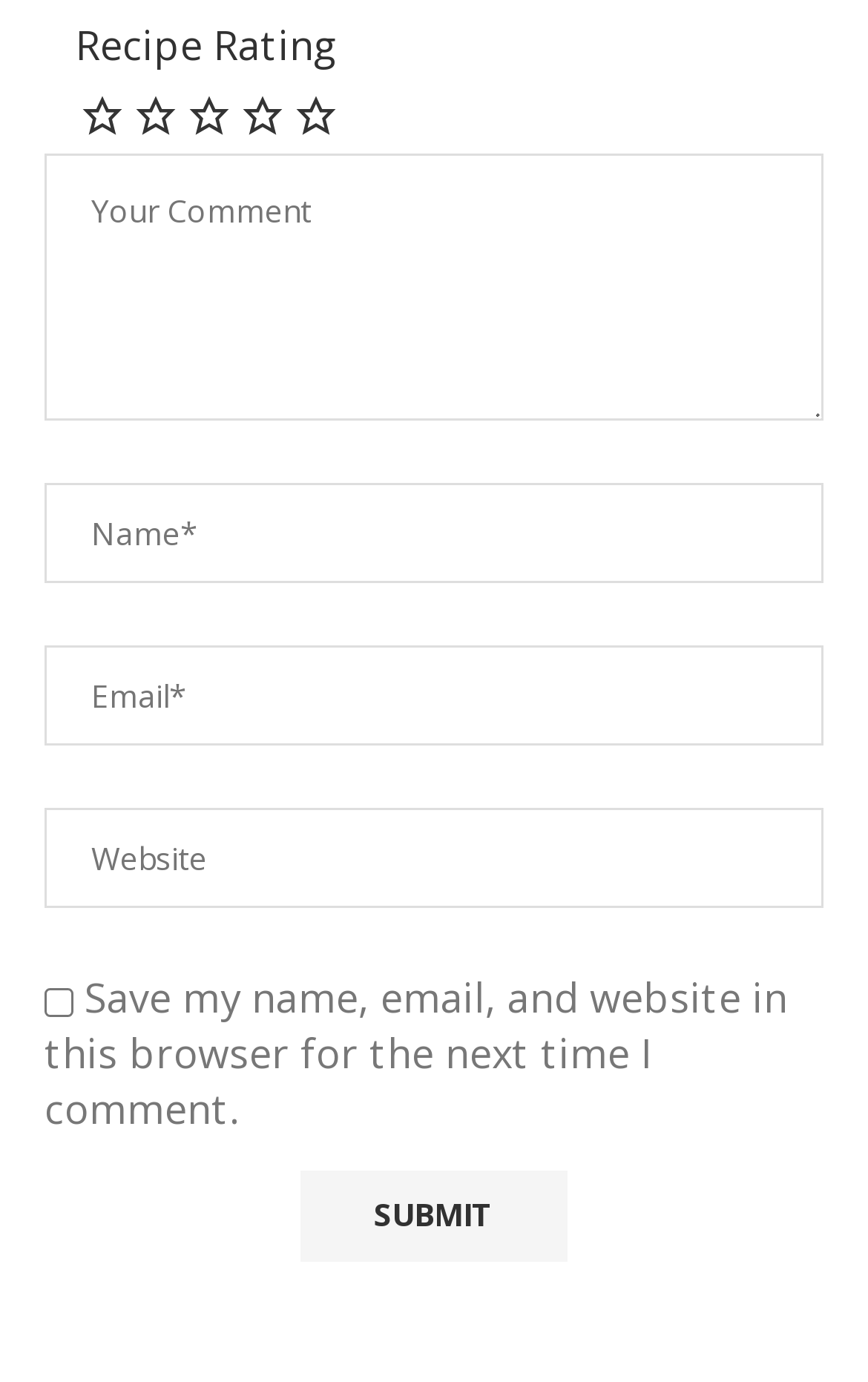Determine the bounding box coordinates of the clickable element to achieve the following action: 'Rate this recipe 5 out of 5 stars'. Provide the coordinates as four float values between 0 and 1, formatted as [left, top, right, bottom].

[0.341, 0.064, 0.403, 0.103]